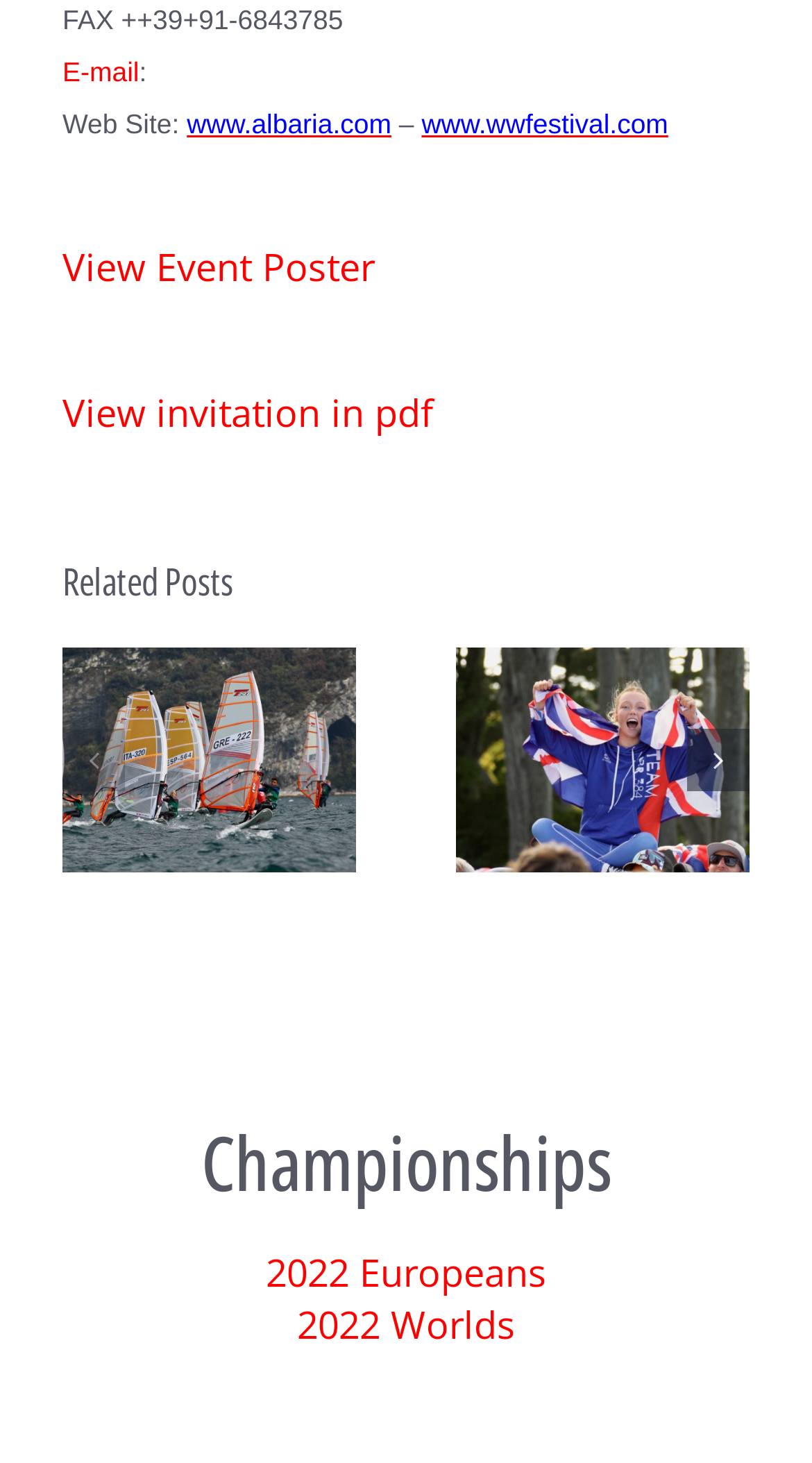Find the bounding box coordinates of the clickable element required to execute the following instruction: "Check Related Posts". Provide the coordinates as four float numbers between 0 and 1, i.e., [left, top, right, bottom].

[0.077, 0.379, 0.923, 0.418]